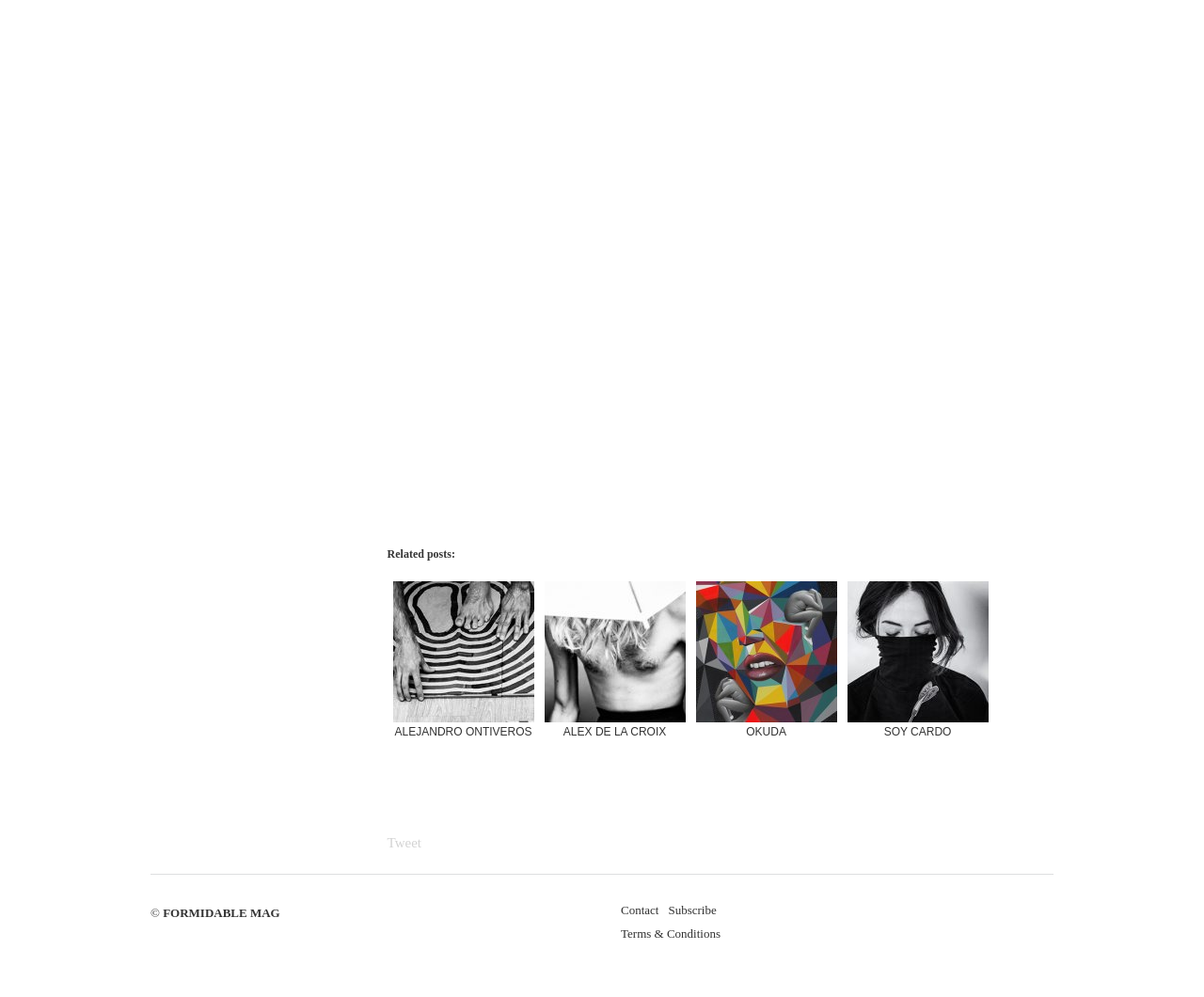Determine the bounding box coordinates of the section I need to click to execute the following instruction: "Click the link to read about Mustafa Abdul Jalil". Provide the coordinates as four float numbers between 0 and 1, i.e., [left, top, right, bottom].

None